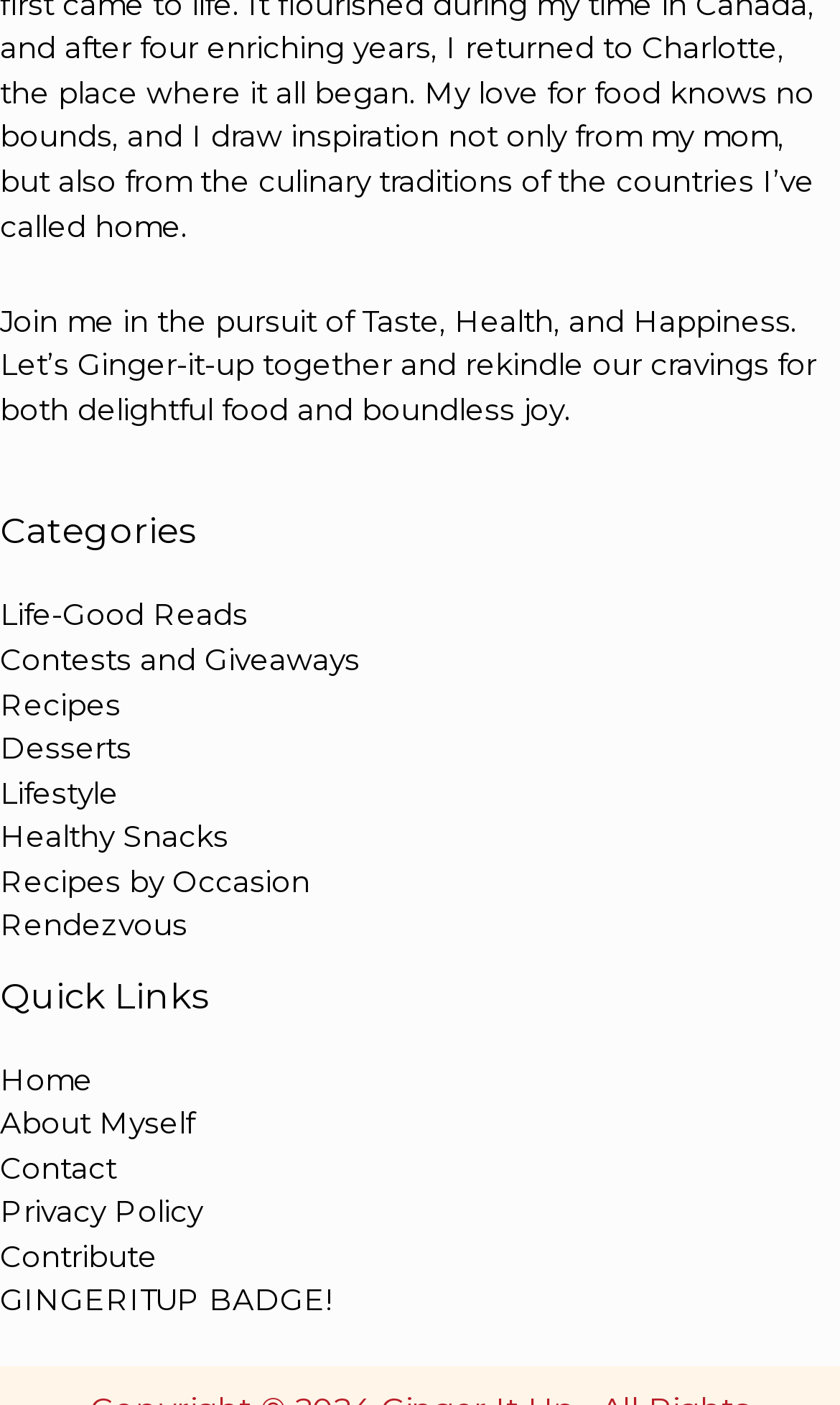Find the bounding box coordinates for the HTML element described in this sentence: "Lifestyle". Provide the coordinates as four float numbers between 0 and 1, in the format [left, top, right, bottom].

[0.0, 0.551, 0.141, 0.576]